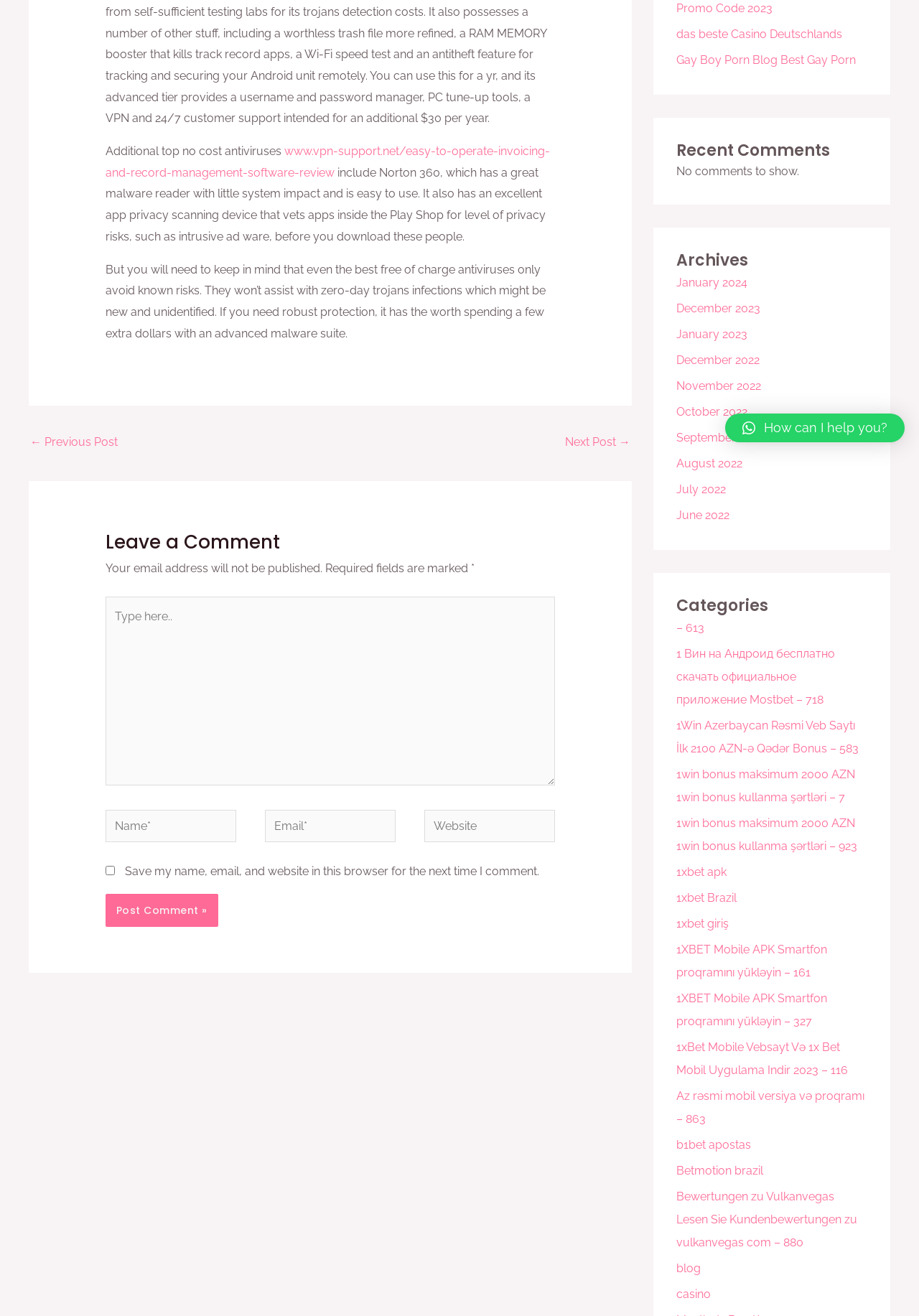Locate the UI element that matches the description Next Post → in the webpage screenshot. Return the bounding box coordinates in the format (top-left x, top-left y, bottom-right x, bottom-right y), with values ranging from 0 to 1.

[0.615, 0.327, 0.686, 0.347]